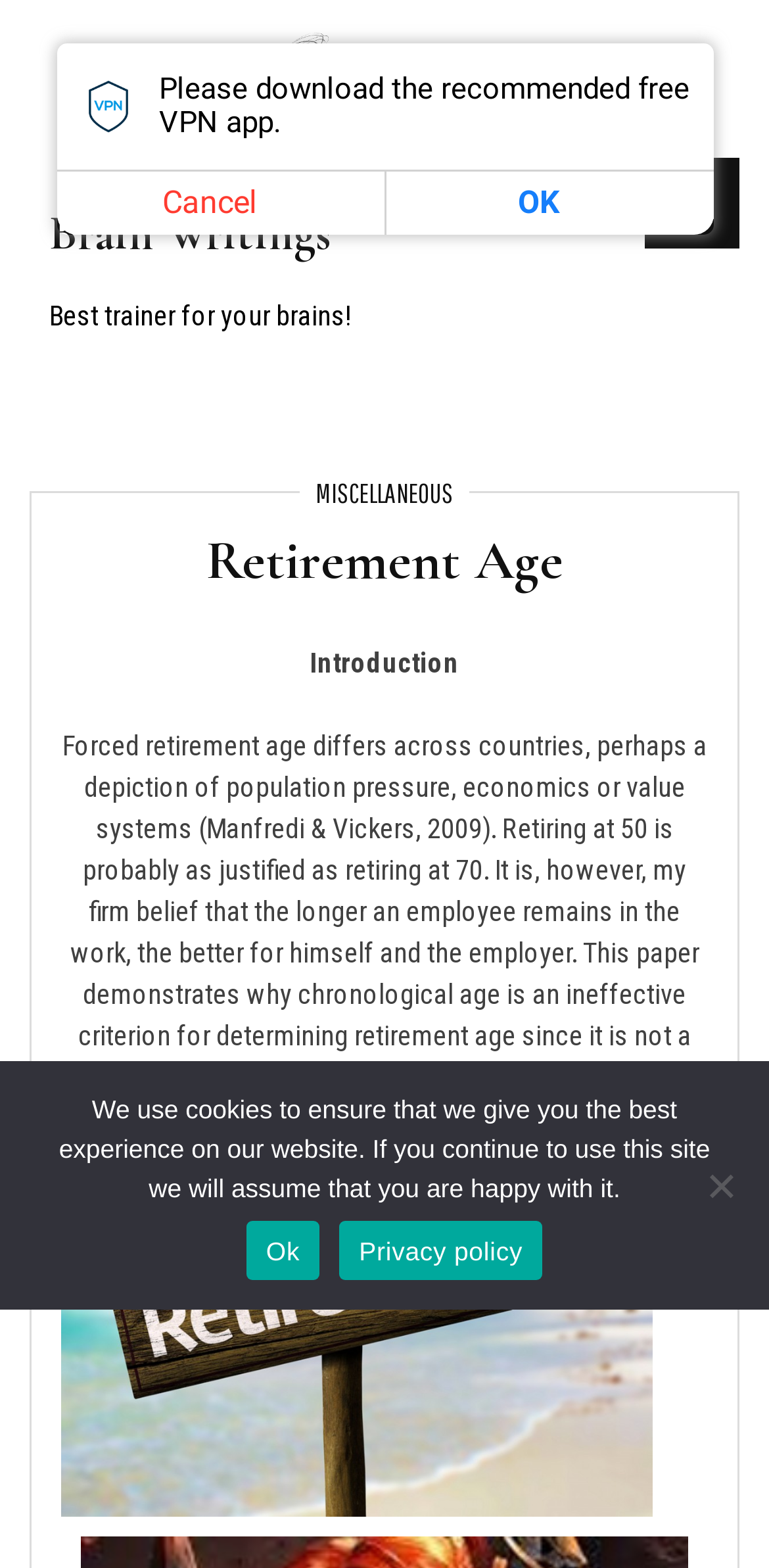What is the time of the comment made by Wu Jin?
Refer to the image and respond with a one-word or short-phrase answer.

12:13